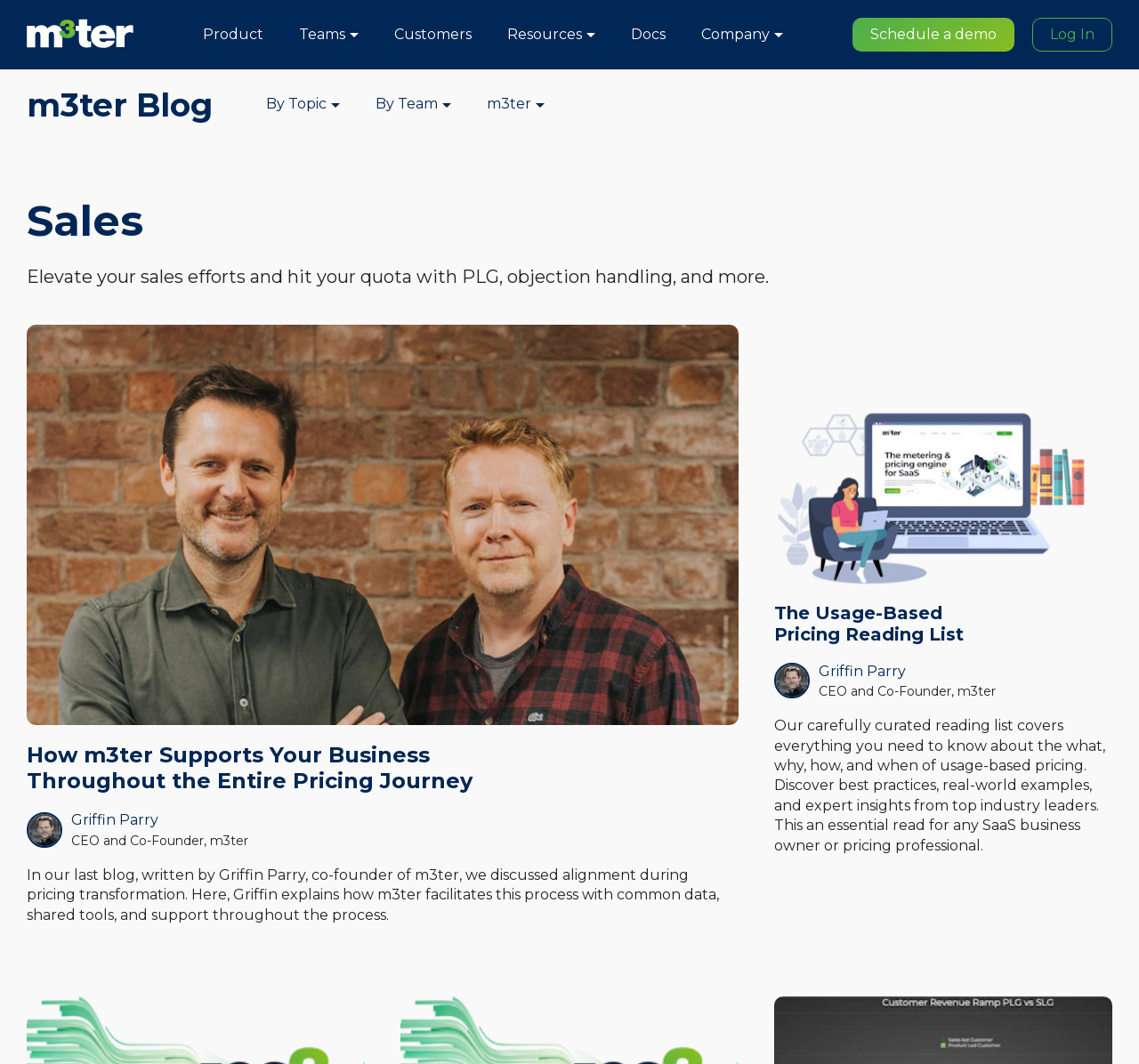Who is the author of the last blog?
Using the visual information, respond with a single word or phrase.

Griffin Parry